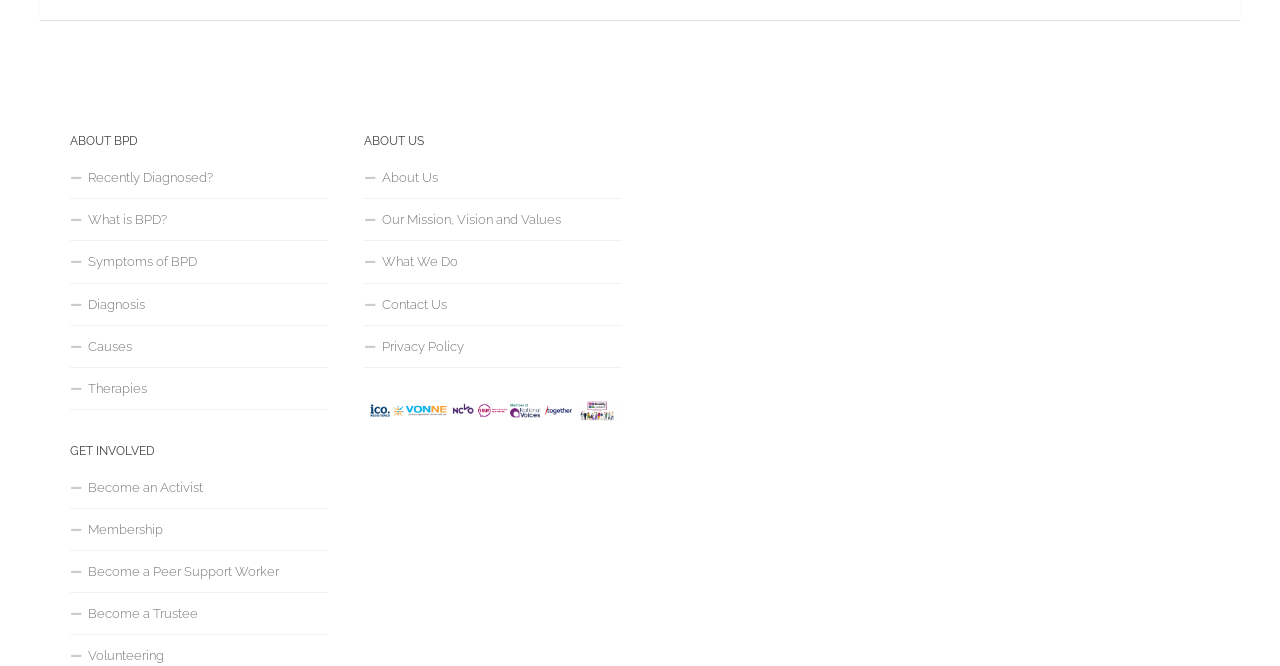Determine the bounding box coordinates of the UI element described by: "Our Mission, Vision and Values".

[0.284, 0.299, 0.486, 0.363]